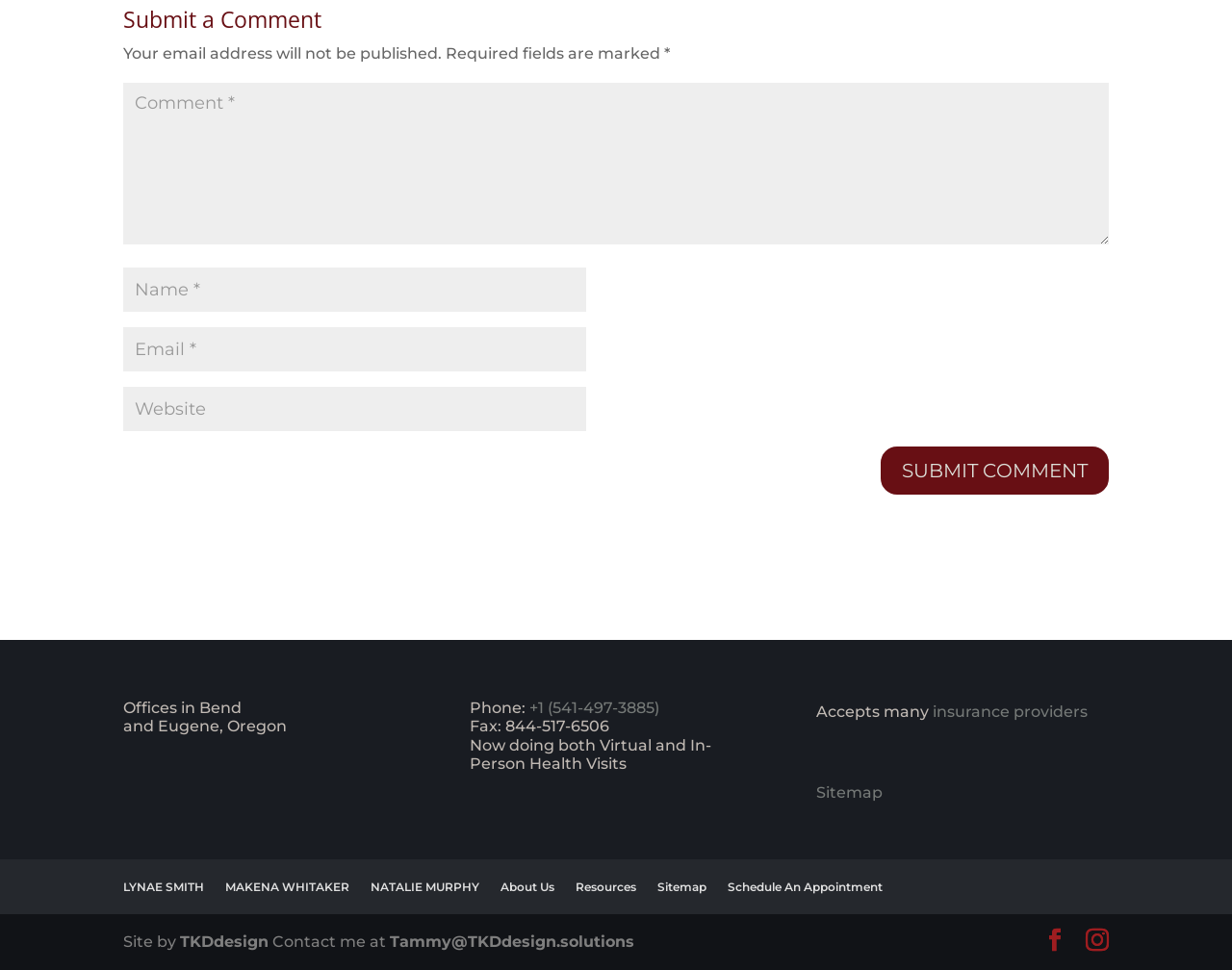What is the fax number? Based on the image, give a response in one word or a short phrase.

844-517-6506